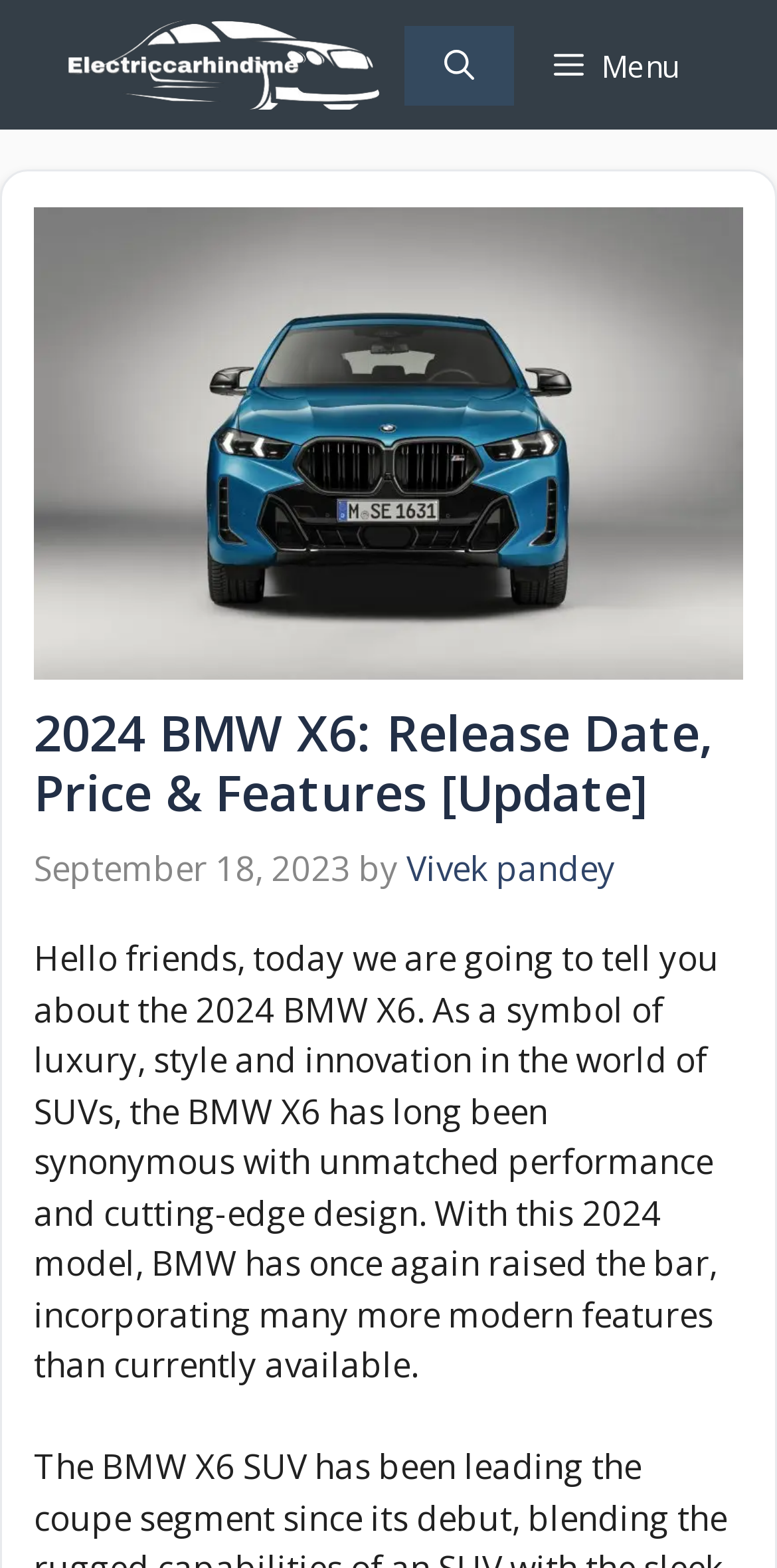Please answer the following question using a single word or phrase: 
What is the top speed of the 2024 BMW X6?

155 mph